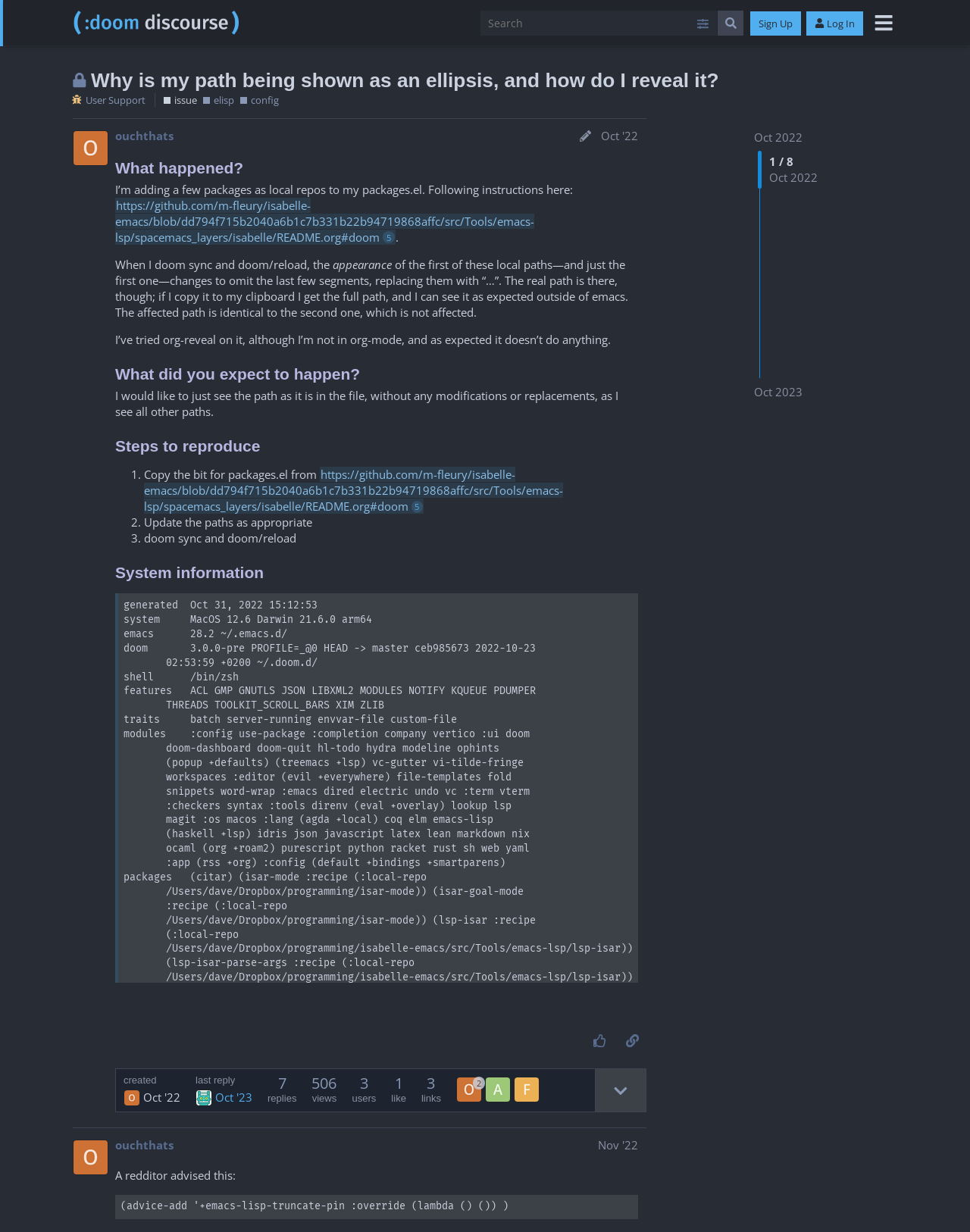Identify the bounding box coordinates of the HTML element based on this description: "User Support".

[0.074, 0.075, 0.15, 0.087]